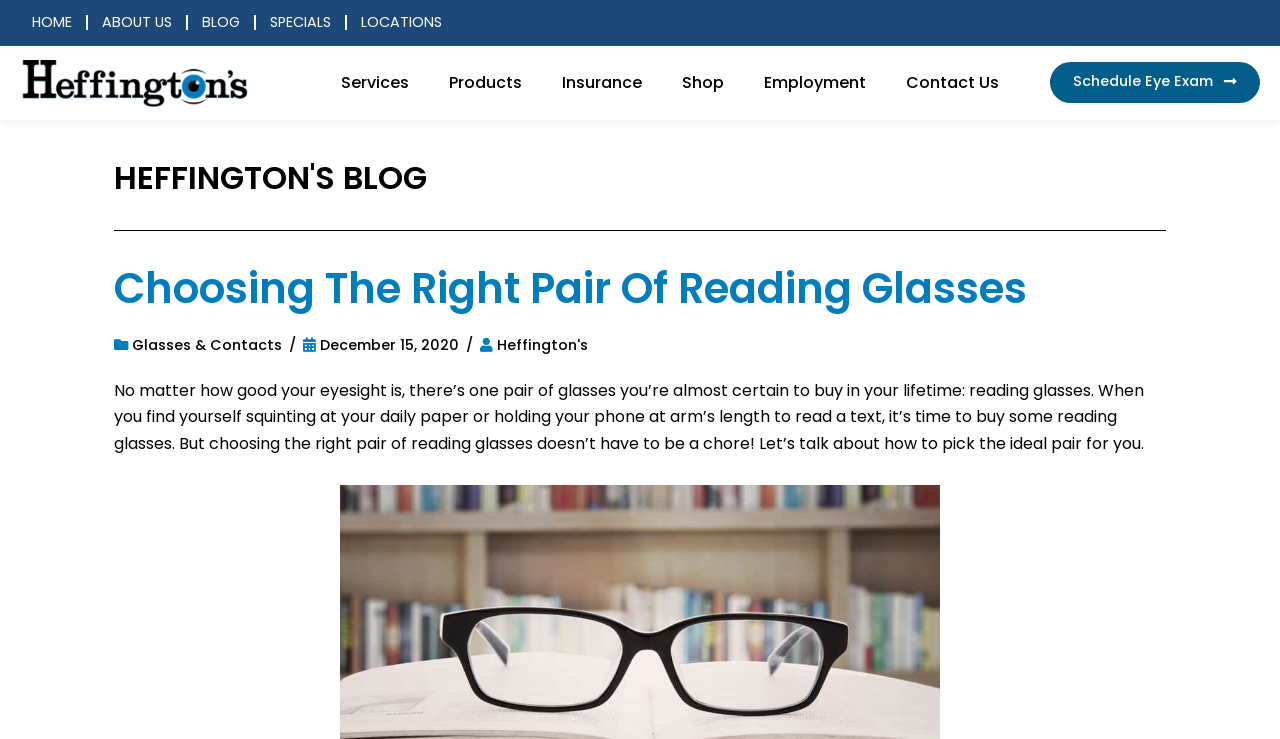What is the topic of the current blog post?
Give a detailed explanation using the information visible in the image.

I found the answer by looking at the subheading of the blog post, which is 'Choosing The Right Pair Of Reading Glasses'.